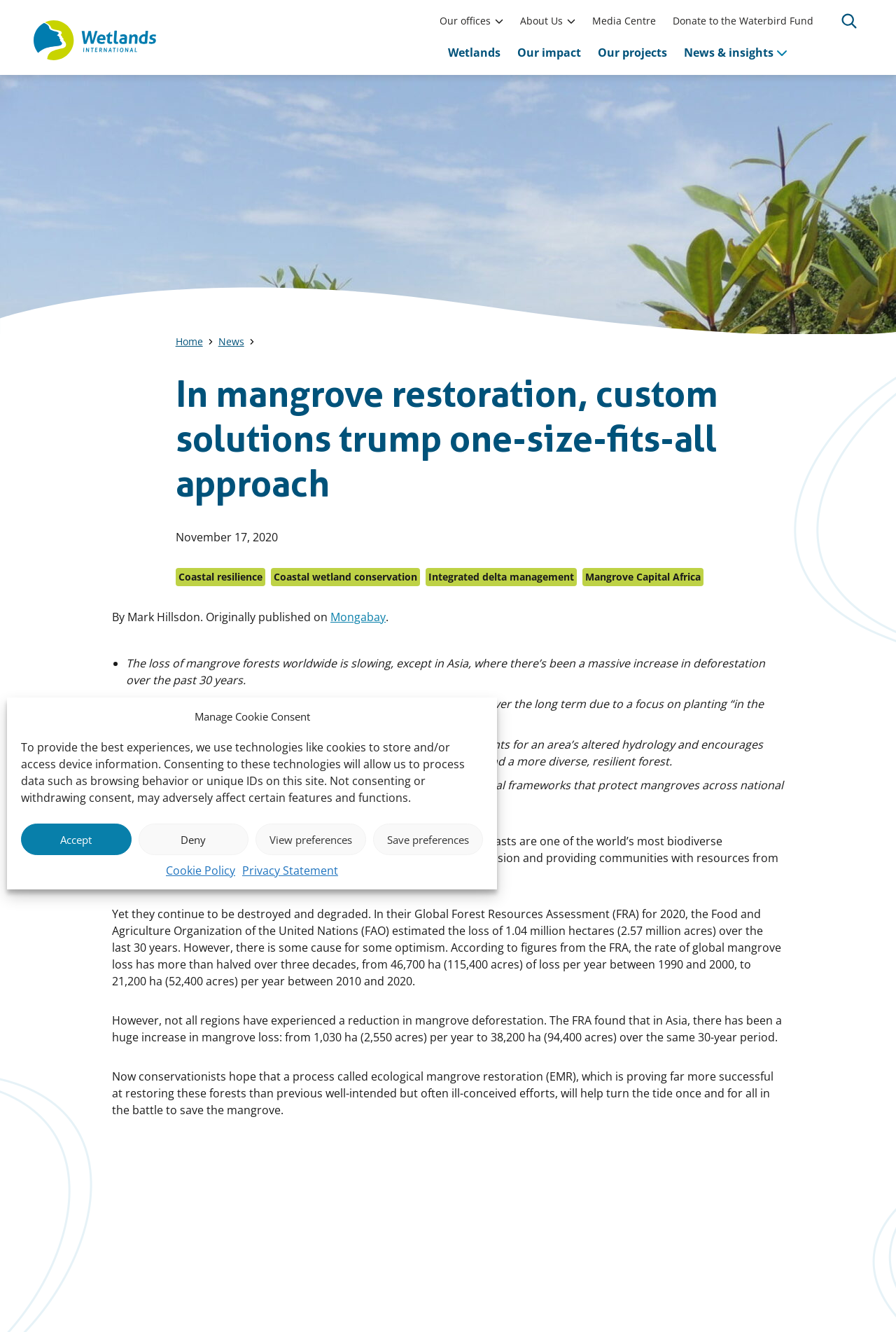Answer this question in one word or a short phrase: What is the author of the article?

Mark Hillsdon